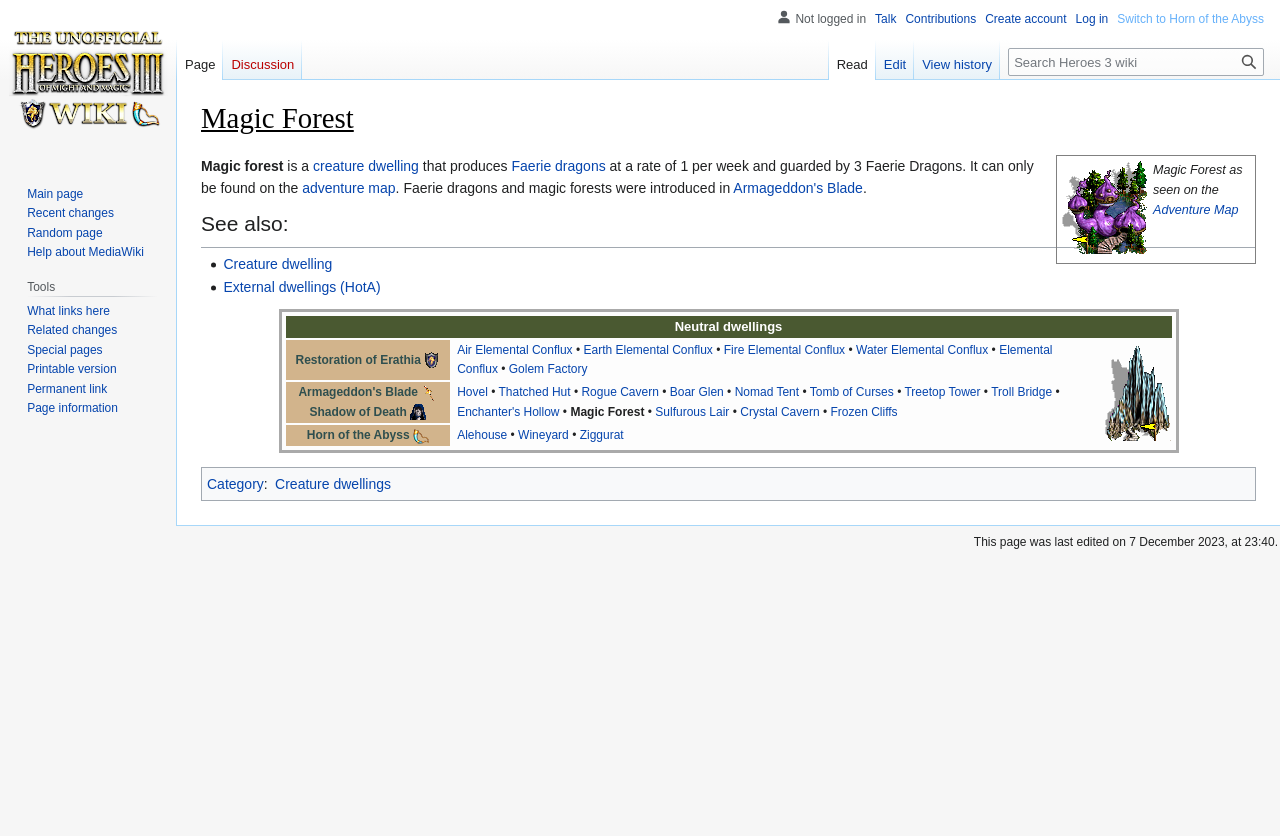Provide the bounding box coordinates for the UI element described in this sentence: "title="Creature dwelling"". The coordinates should be four float values between 0 and 1, i.e., [left, top, right, bottom].

[0.862, 0.46, 0.914, 0.478]